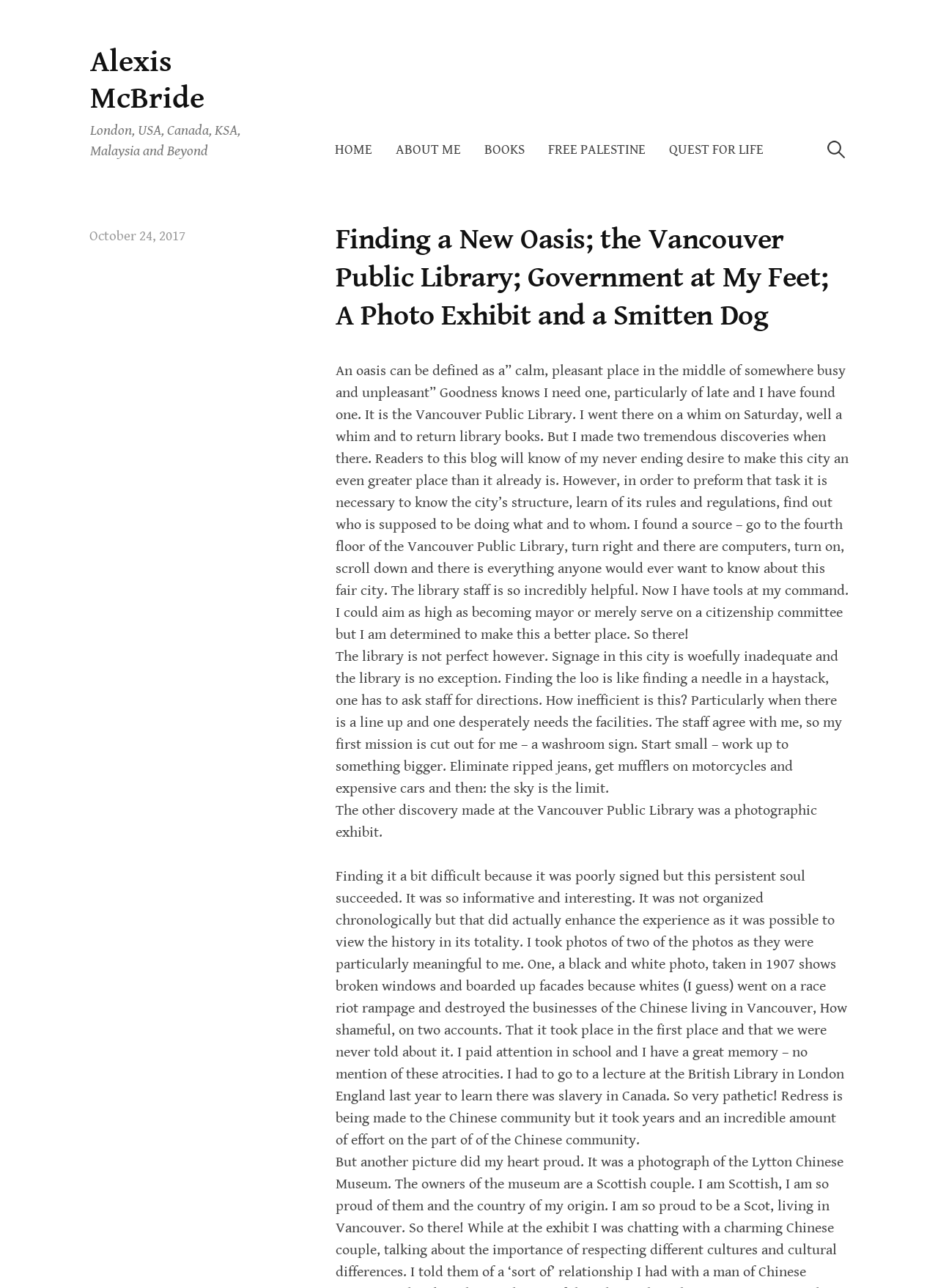What is the author's current city?
Answer the question with as much detail as you can, using the image as a reference.

The author mentions visiting the Vancouver Public Library, which suggests that they currently live in Vancouver.